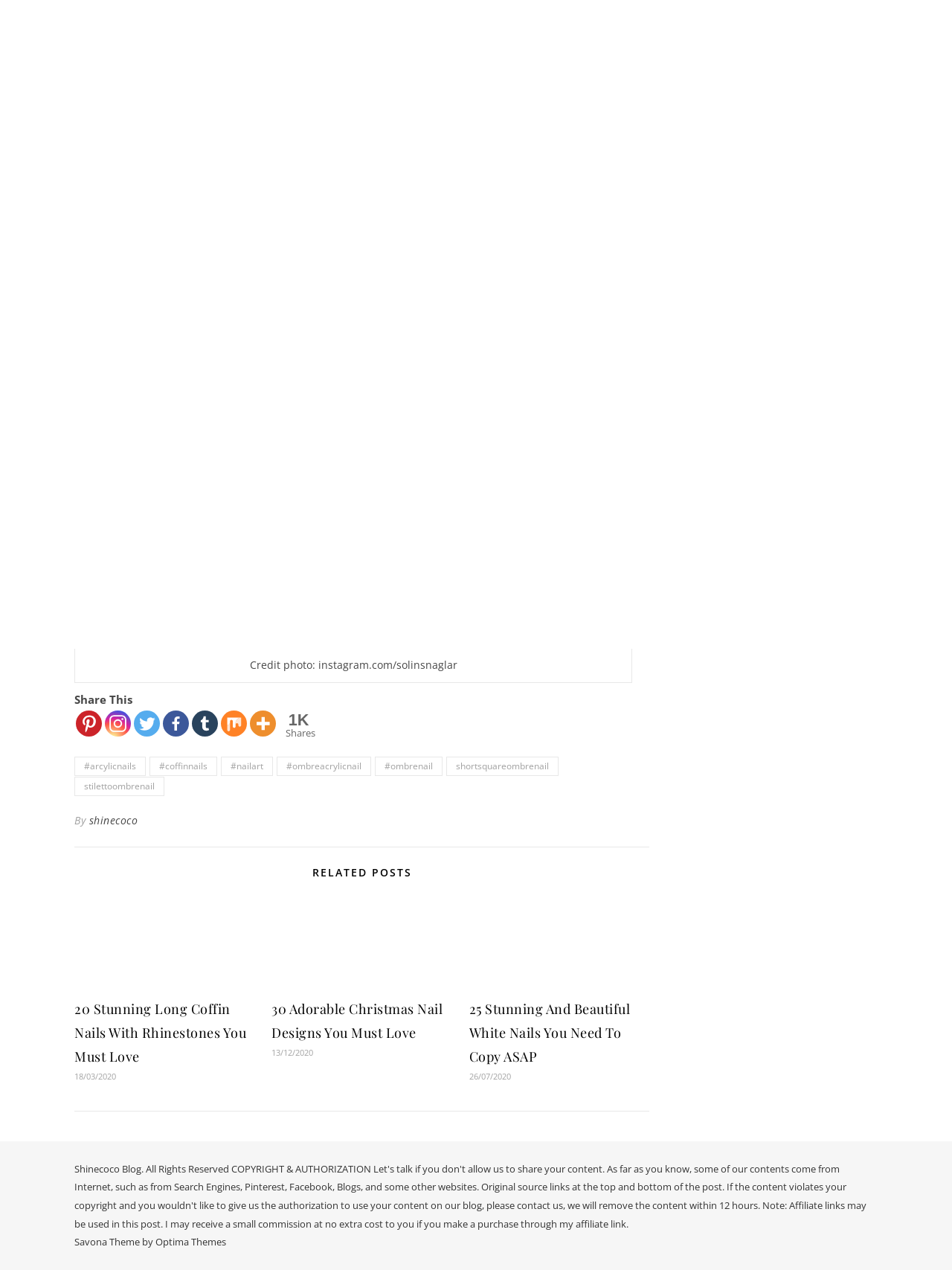What is the author of the post?
Relying on the image, give a concise answer in one word or a brief phrase.

shinecoco